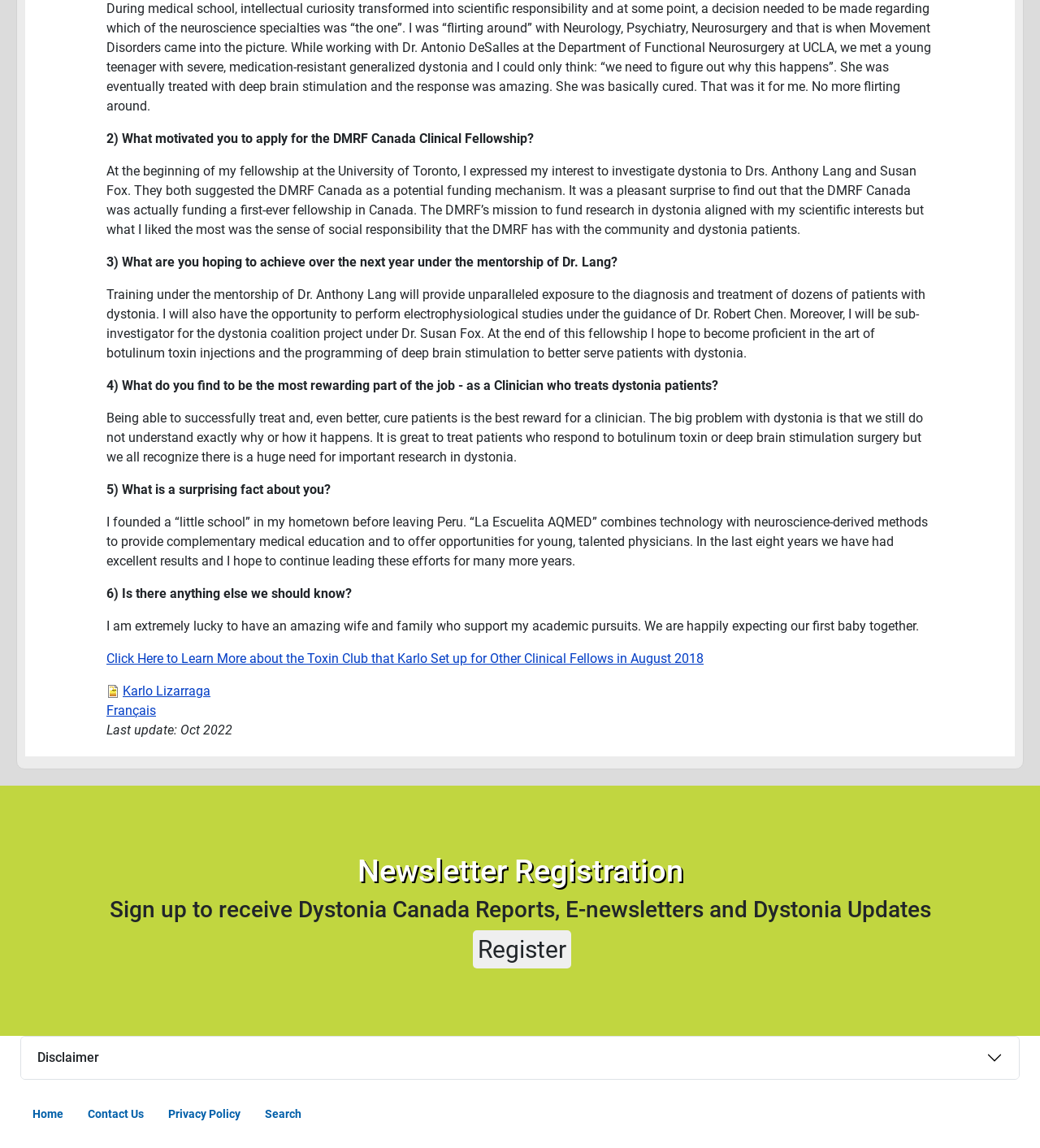Please indicate the bounding box coordinates for the clickable area to complete the following task: "View Karlo Lizarraga's profile". The coordinates should be specified as four float numbers between 0 and 1, i.e., [left, top, right, bottom].

[0.118, 0.595, 0.202, 0.609]